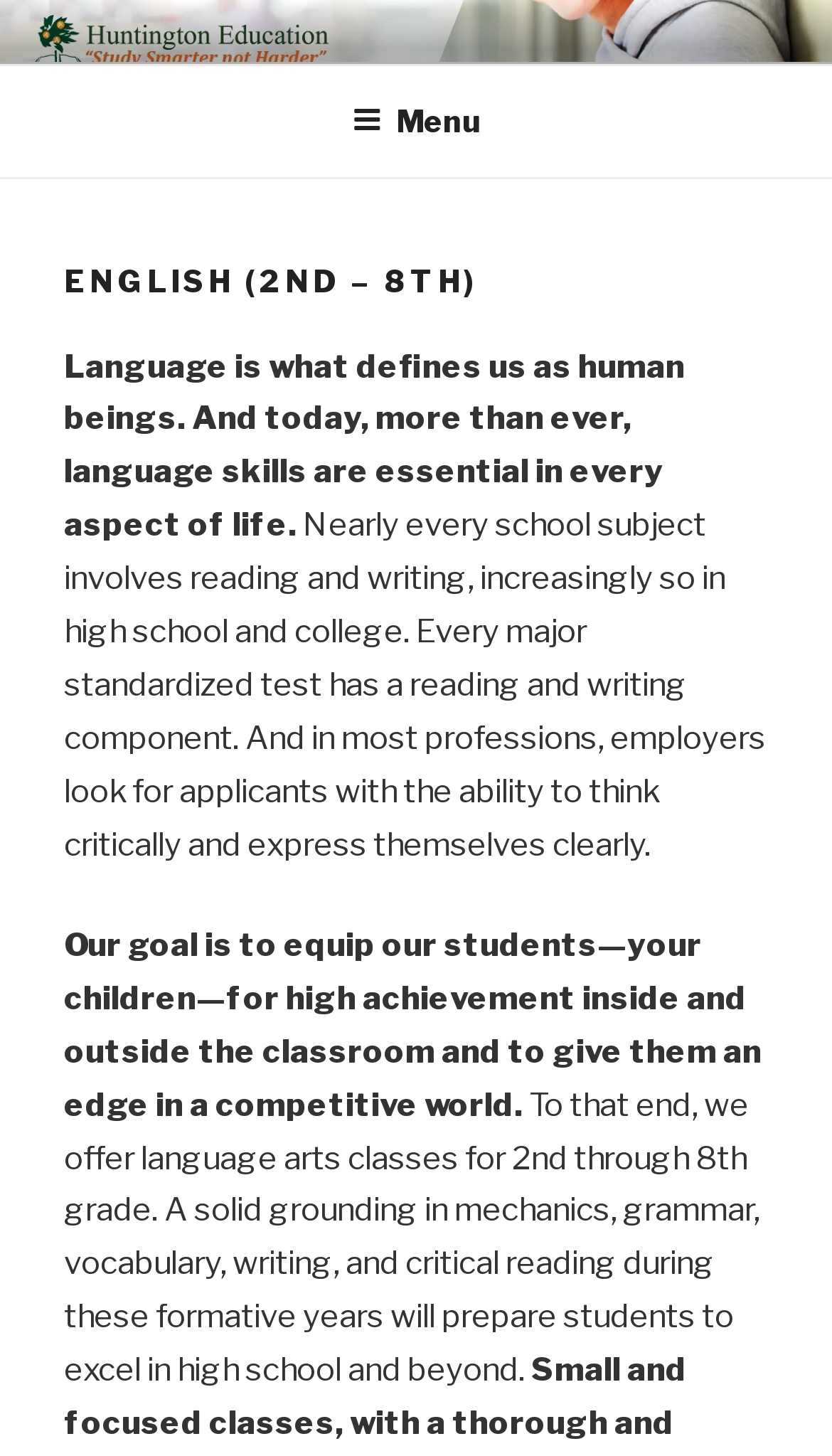Provide the text content of the webpage's main heading.

ENGLISH (2ND – 8TH)